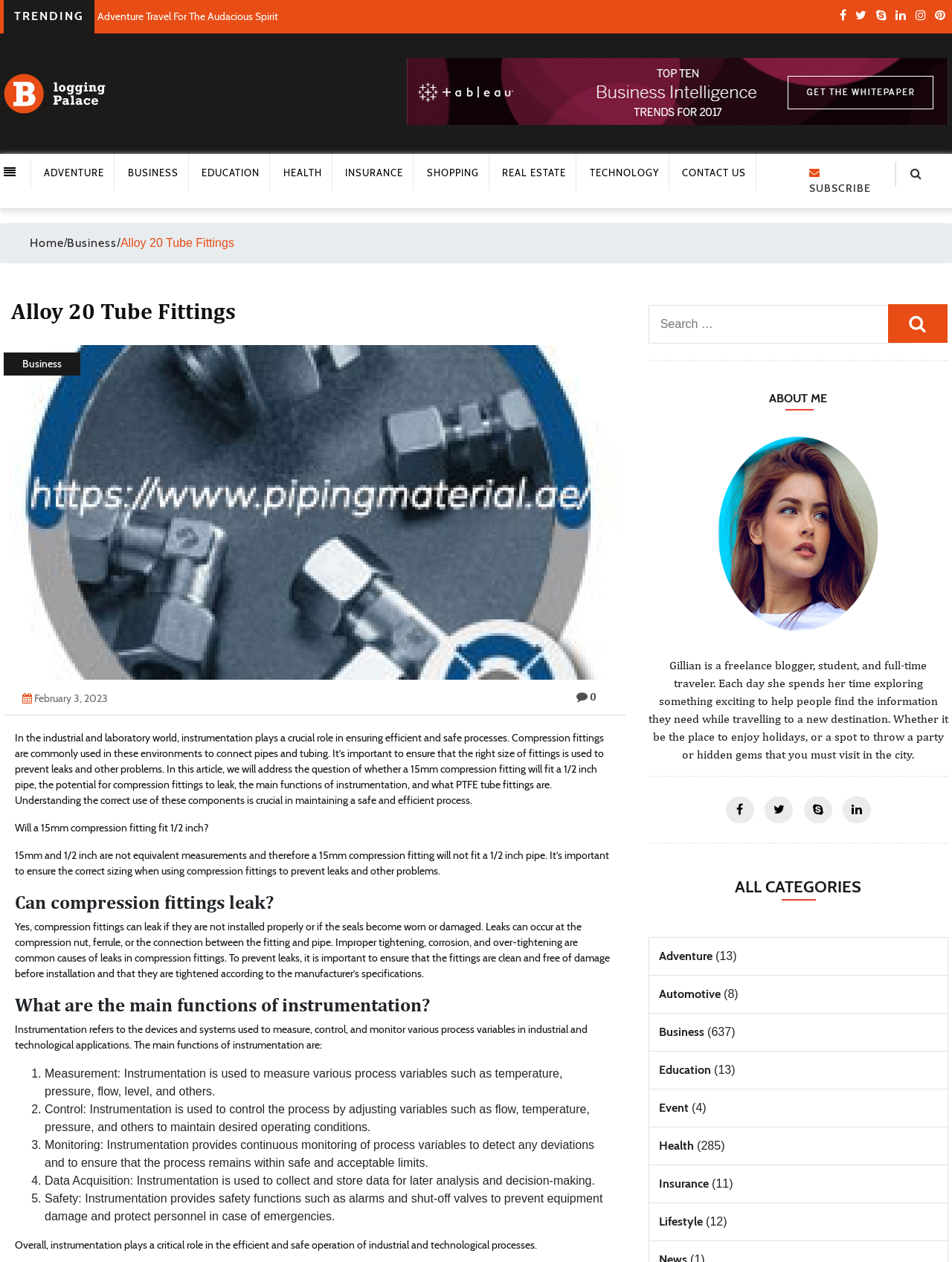Extract the top-level heading from the webpage and provide its text.

Alloy 20 Tube Fittings